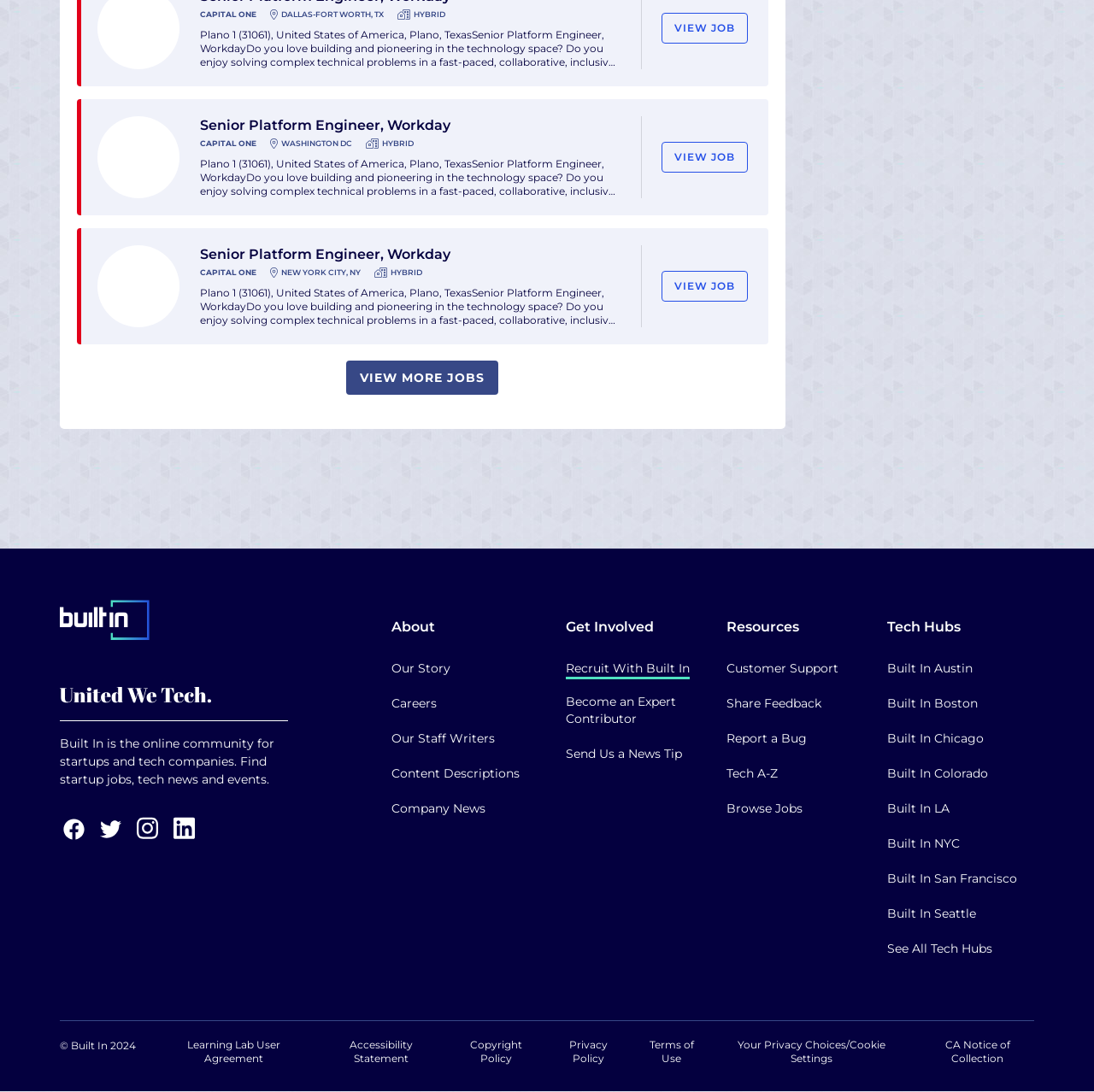Please locate the bounding box coordinates of the element's region that needs to be clicked to follow the instruction: "View the profile of Capital One". The bounding box coordinates should be provided as four float numbers between 0 and 1, i.e., [left, top, right, bottom].

[0.089, 0.106, 0.164, 0.181]